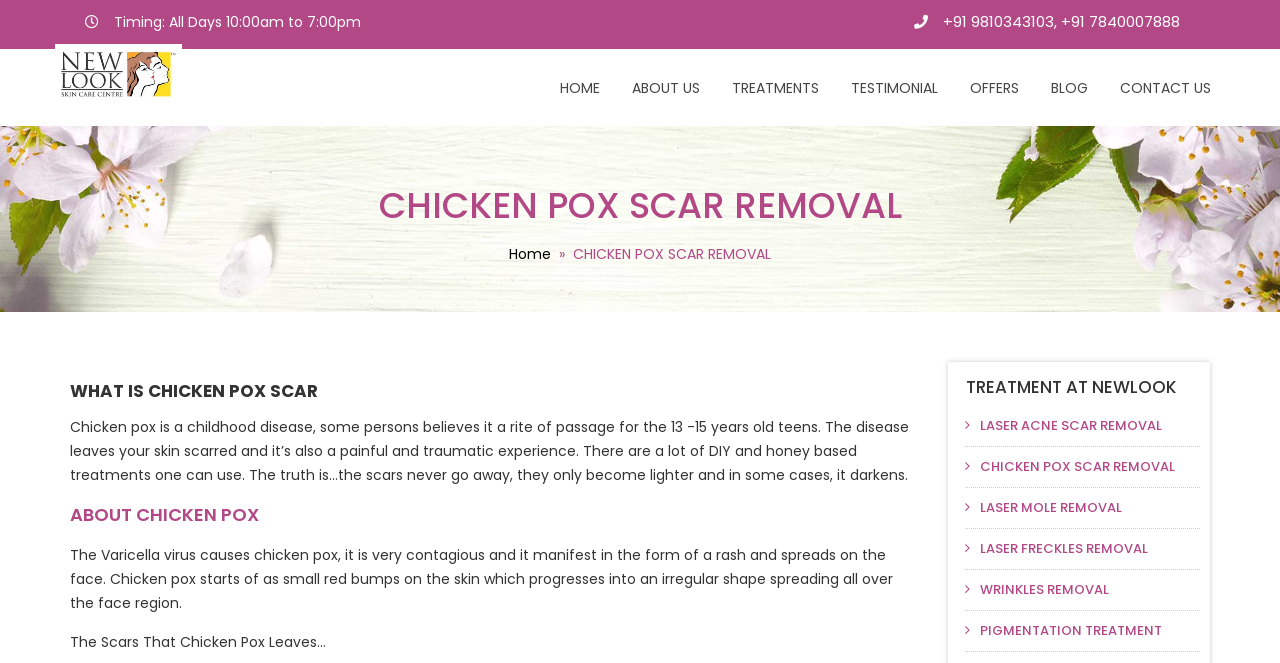What is the disease that causes chicken pox scars?
Please provide a single word or phrase as your answer based on the screenshot.

Varicella virus